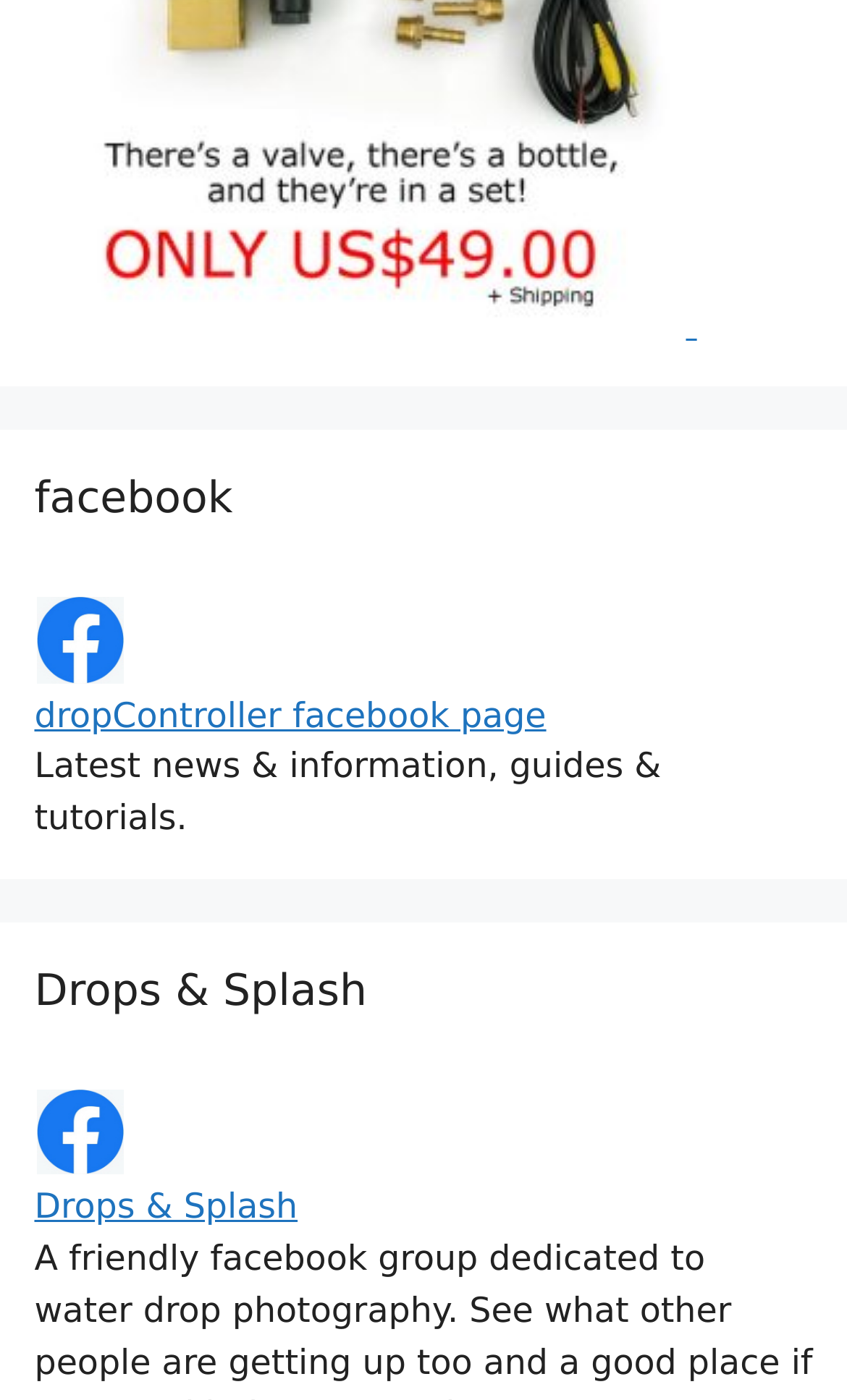Given the description of the UI element: "parent_node: Drops & Splash", predict the bounding box coordinates in the form of [left, top, right, bottom], with each value being a float between 0 and 1.

[0.041, 0.776, 0.959, 0.877]